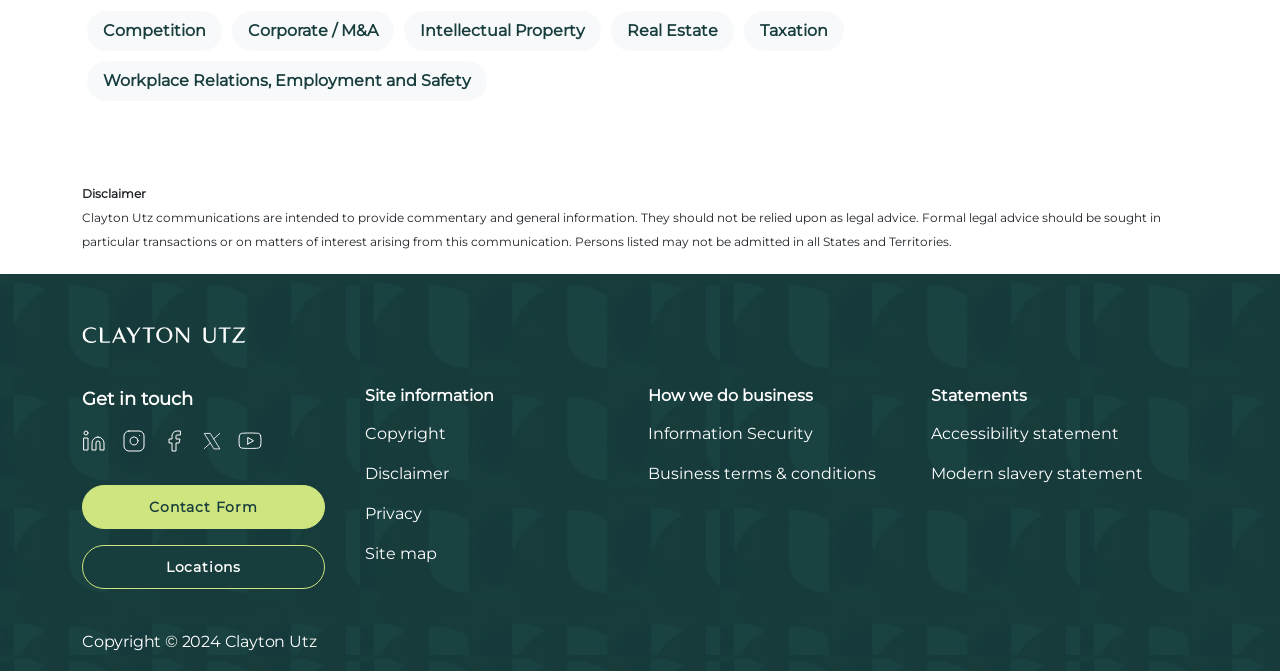Please find the bounding box coordinates of the section that needs to be clicked to achieve this instruction: "Read Disclaimer".

[0.064, 0.277, 0.114, 0.3]